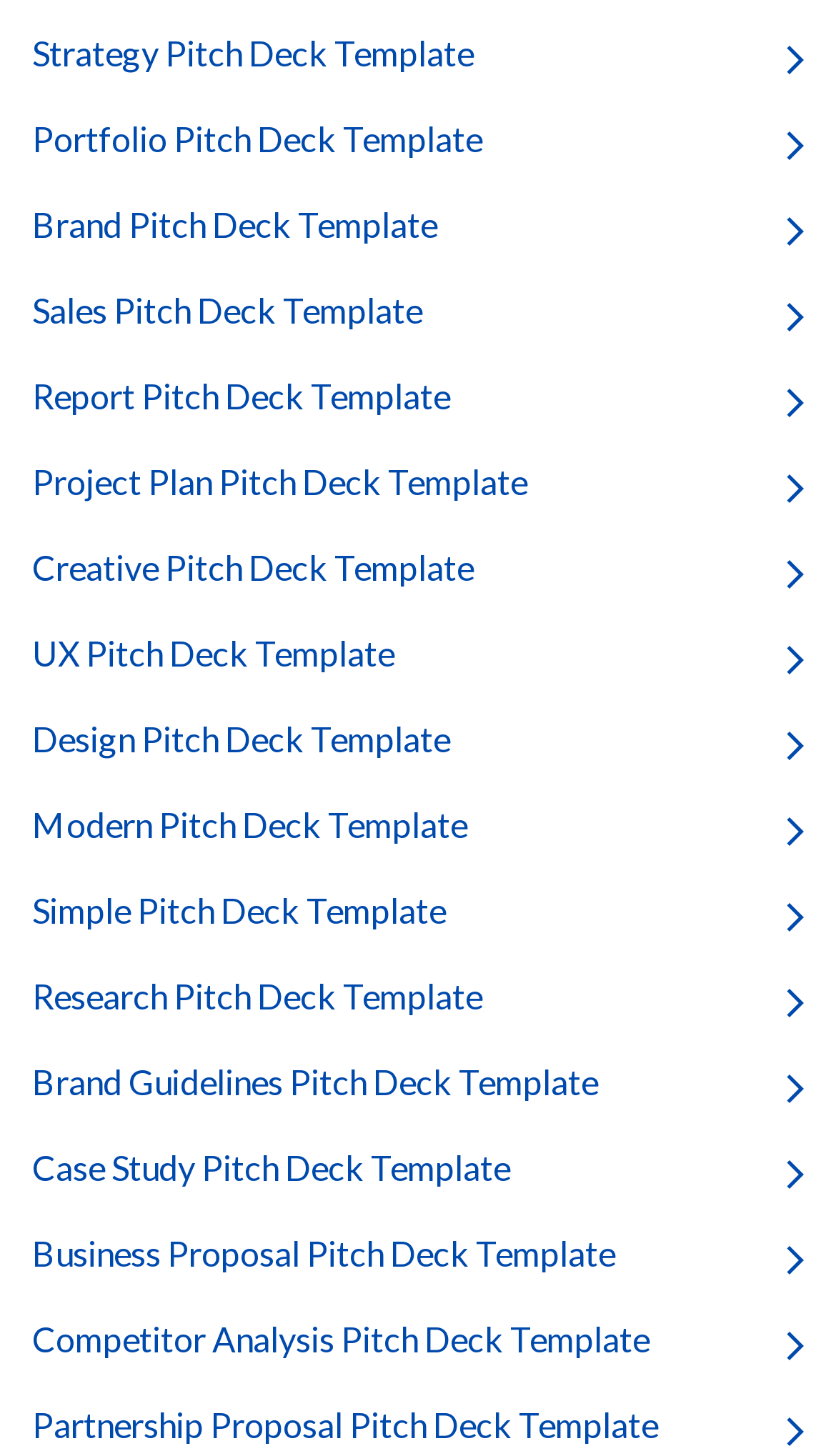Provide the bounding box coordinates of the area you need to click to execute the following instruction: "click Strategy Pitch Deck Template".

[0.038, 0.019, 0.962, 0.055]